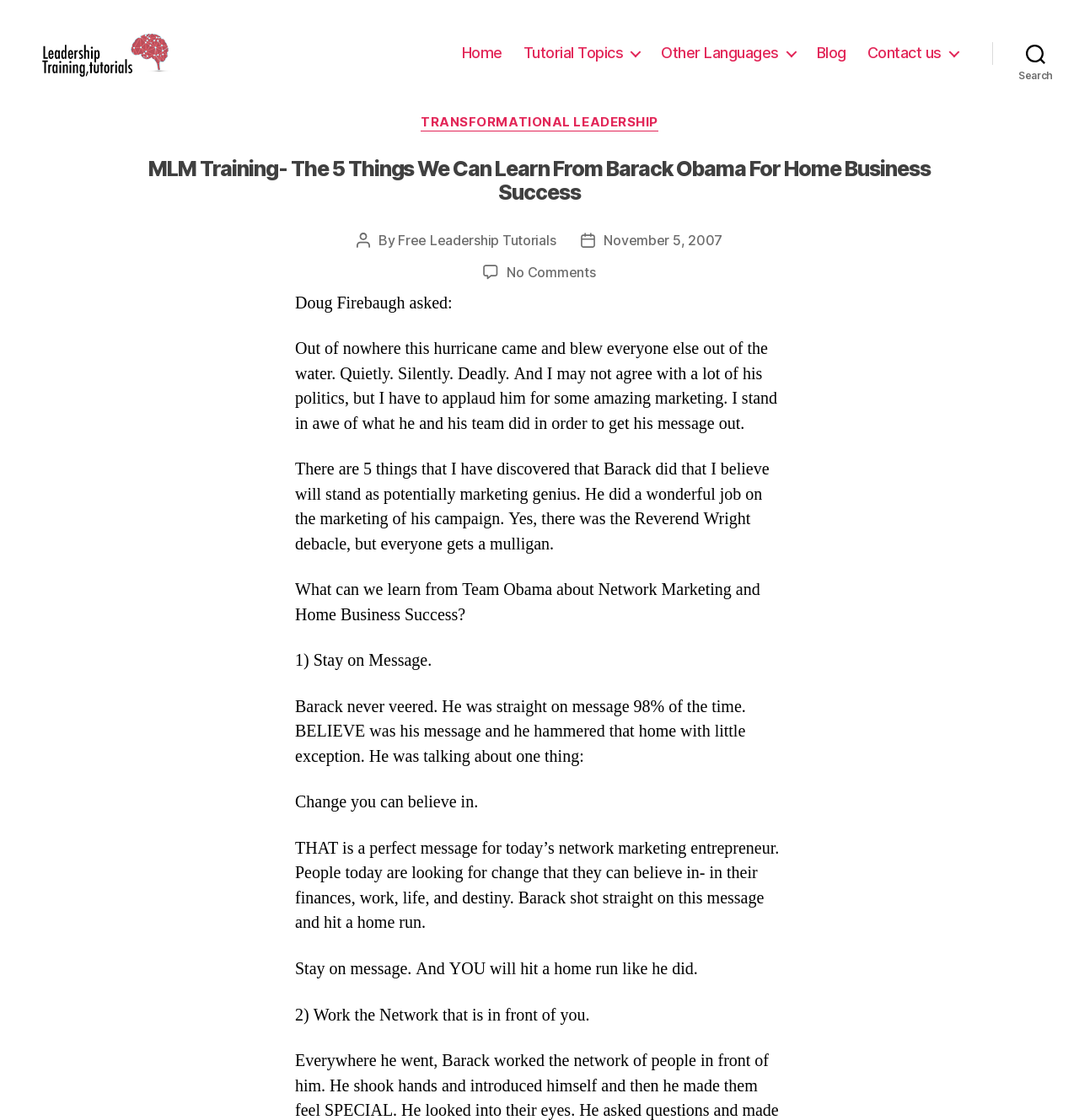Write a detailed summary of the webpage, including text, images, and layout.

This webpage is about MLM training and leadership tutorials, with a focus on learning from Barack Obama's marketing strategies for home business success. At the top left, there is a link to "Leadership Training Tutorials" accompanied by an image. Below this, a horizontal navigation bar spans across the page, containing links to "Home", "Tutorial Topics", "Other Languages", "Blog", and "Contact us". 

On the right side, there is a search button. Below the navigation bar, the main content of the page begins with a heading that reads "MLM Training- The 5 Things We Can Learn From Barack Obama For Home Business Success". 

Underneath the heading, there is information about the post author and date, followed by a link to "No Comments" on the article. The main article starts with a quote from Doug Firebaugh, which is followed by a lengthy text discussing what can be learned from Barack Obama's marketing strategies, specifically five key takeaways for network marketing and home business success. These points are numbered and include staying on message, working the network, and other marketing genius strategies.